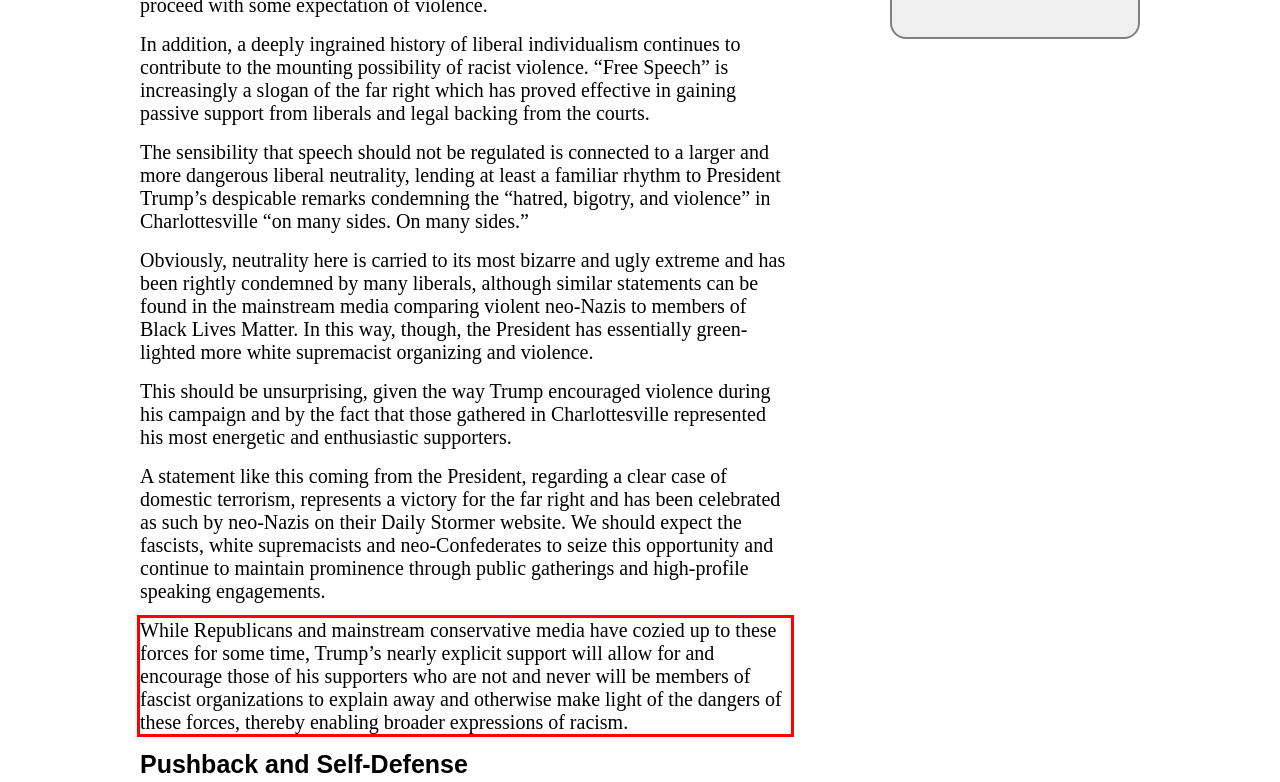By examining the provided screenshot of a webpage, recognize the text within the red bounding box and generate its text content.

While Republicans and mainstream conservative media have cozied up to these forces for some time, Trump’s nearly explicit support will allow for and encourage those of his supporters who are not and never will be members of fascist organizations to explain away and otherwise make light of the dangers of these forces, thereby enabling broader expressions of racism.